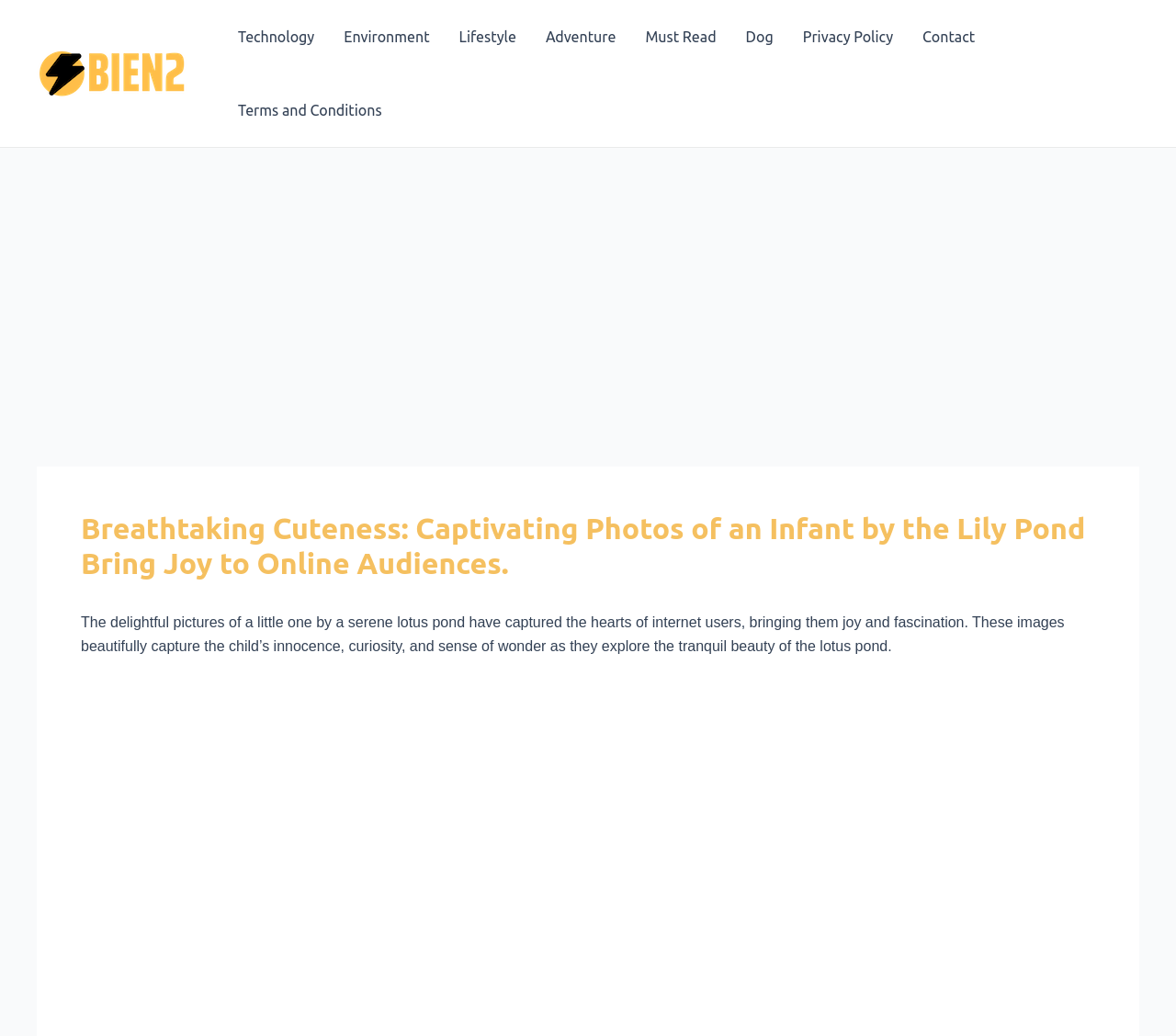Please identify the bounding box coordinates of the clickable region that I should interact with to perform the following instruction: "contact us". The coordinates should be expressed as four float numbers between 0 and 1, i.e., [left, top, right, bottom].

[0.772, 0.0, 0.841, 0.071]